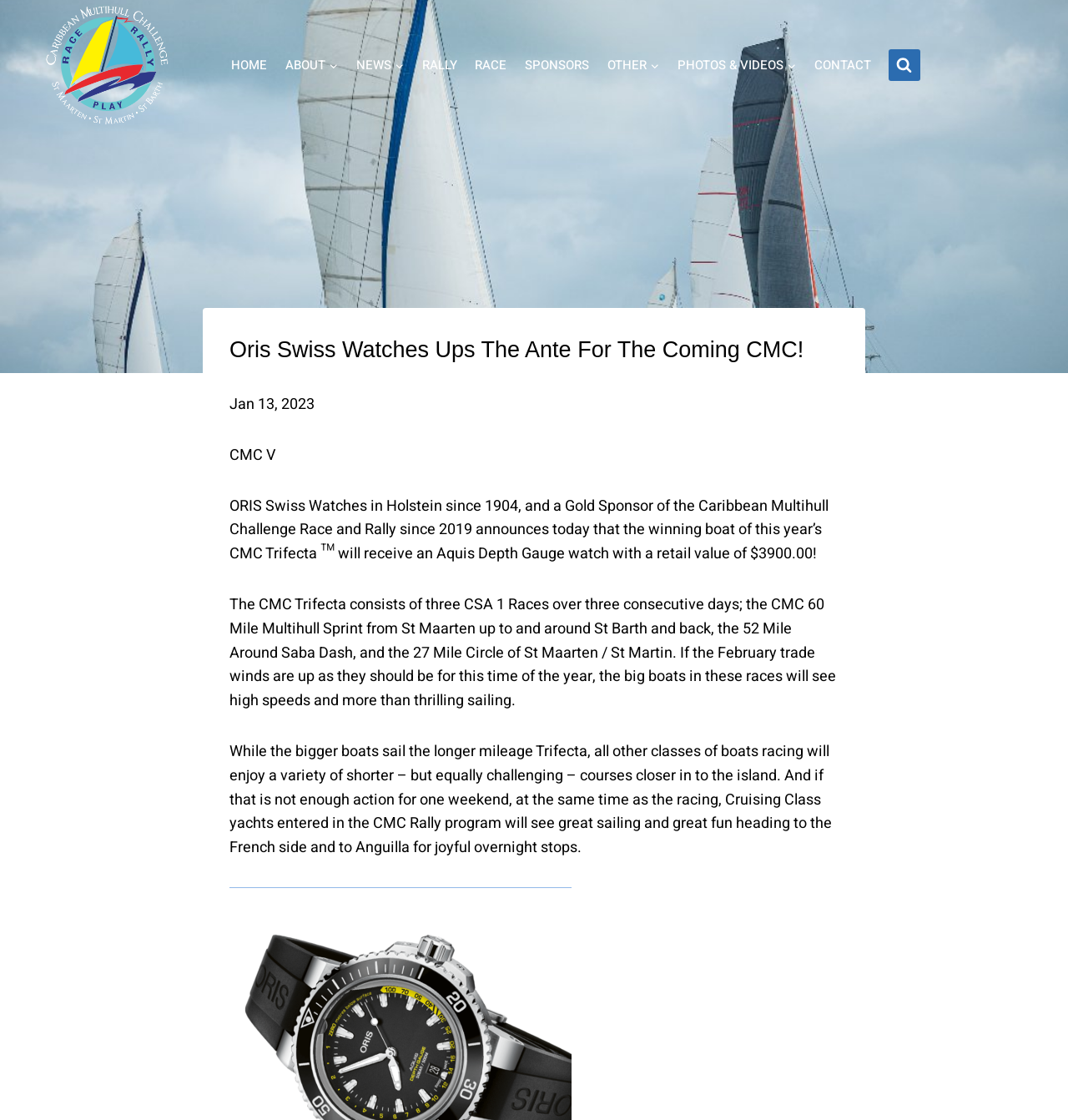Identify the coordinates of the bounding box for the element described below: "Log In". Return the coordinates as four float numbers between 0 and 1: [left, top, right, bottom].

None